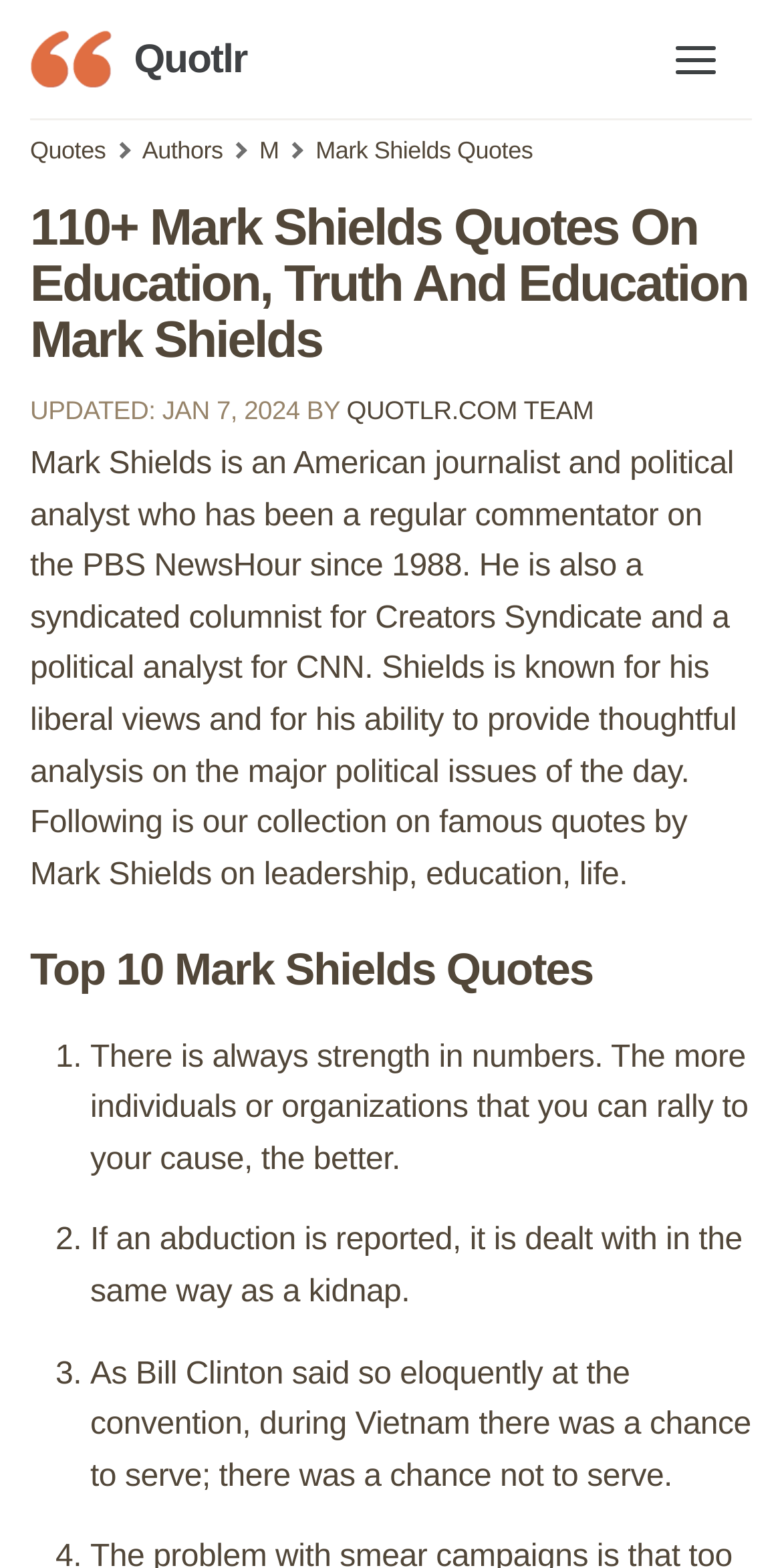Identify the bounding box for the UI element described as: "Quotlr.com Team". The coordinates should be four float numbers between 0 and 1, i.e., [left, top, right, bottom].

[0.443, 0.251, 0.759, 0.271]